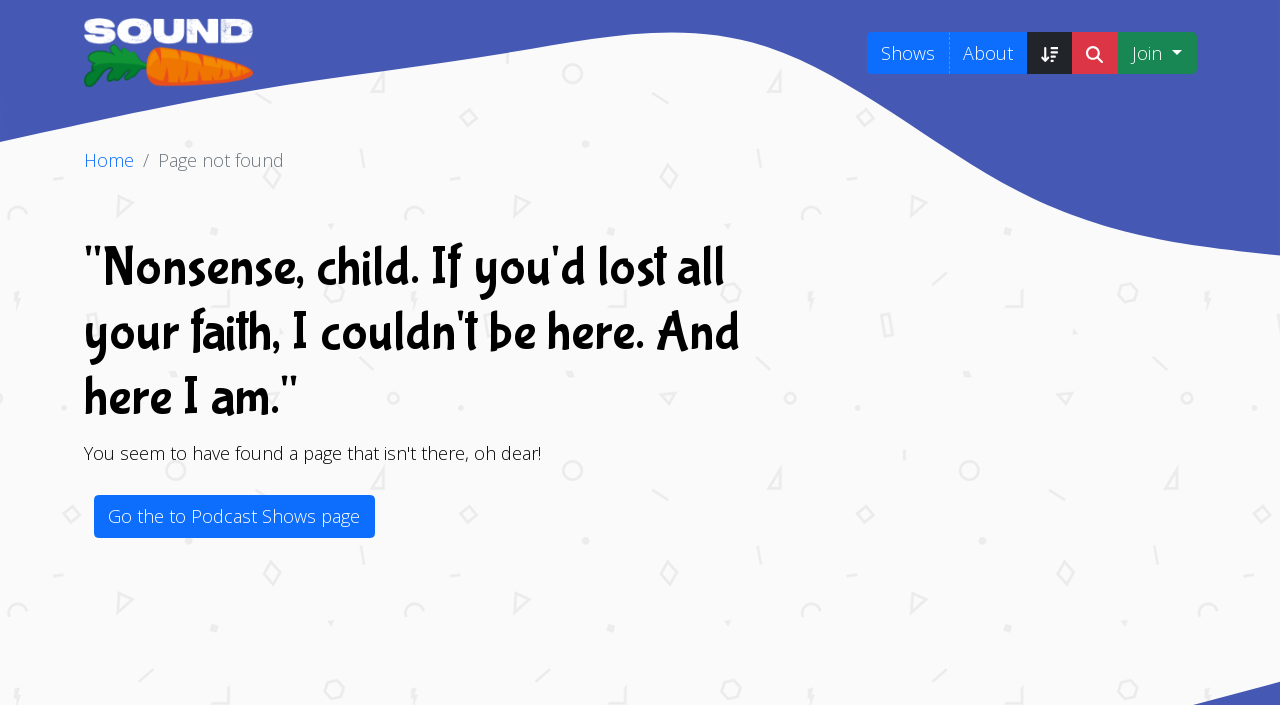Respond to the following question using a concise word or phrase: 
Is the 'Join' button expanded?

False